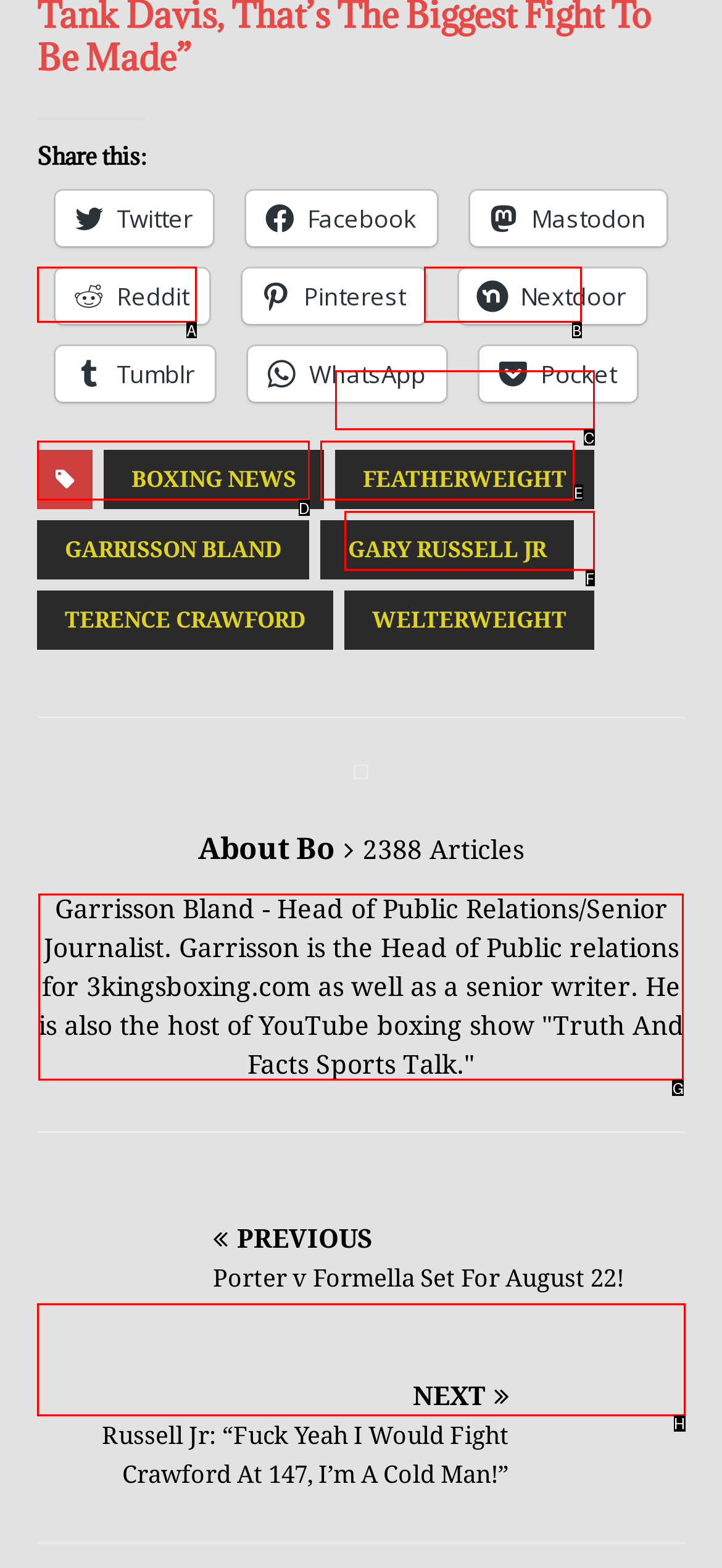Choose the UI element you need to click to carry out the task: Click on the user 'dxrmz'.
Respond with the corresponding option's letter.

None